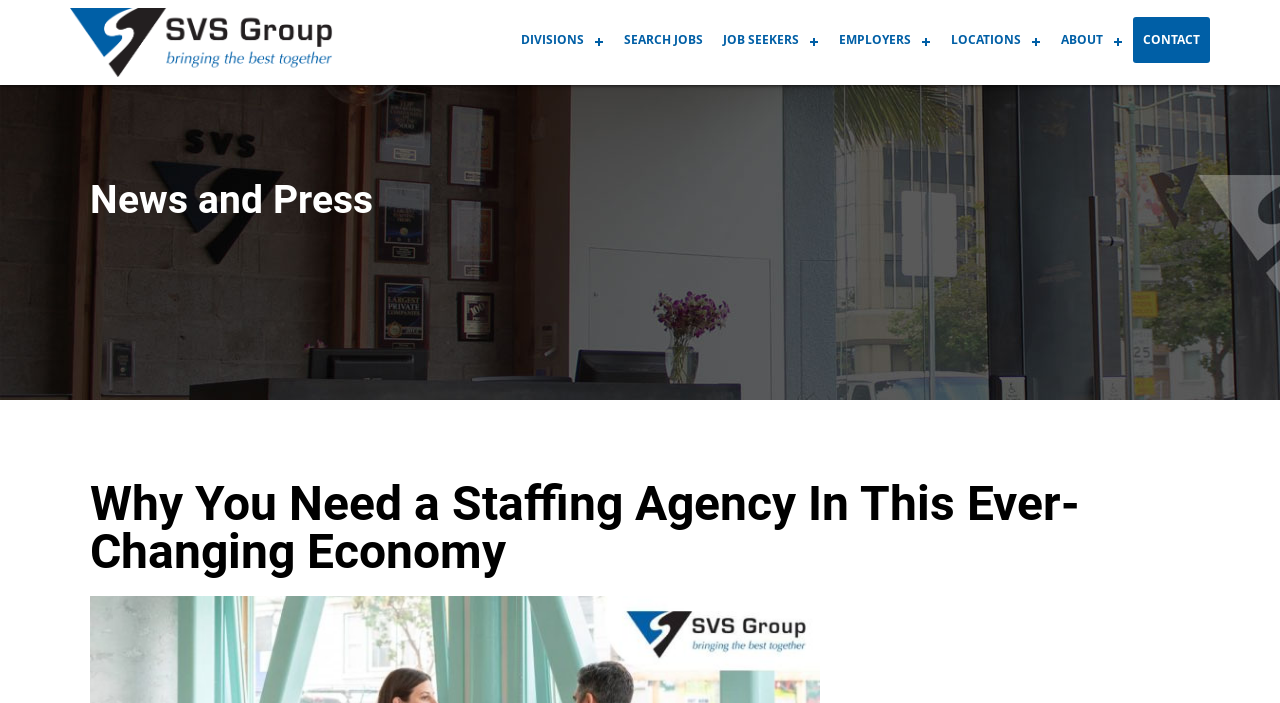How many navigation links are there?
Provide a fully detailed and comprehensive answer to the question.

The navigation links can be found at the top of the webpage. There are 8 links in total, which are 'DIVISIONS', 'SEARCH JOBS', 'JOB SEEKERS', 'EMPLOYERS', 'LOCATIONS', 'ABOUT', 'CONTACT', and the company name 'SVS GROUP'.